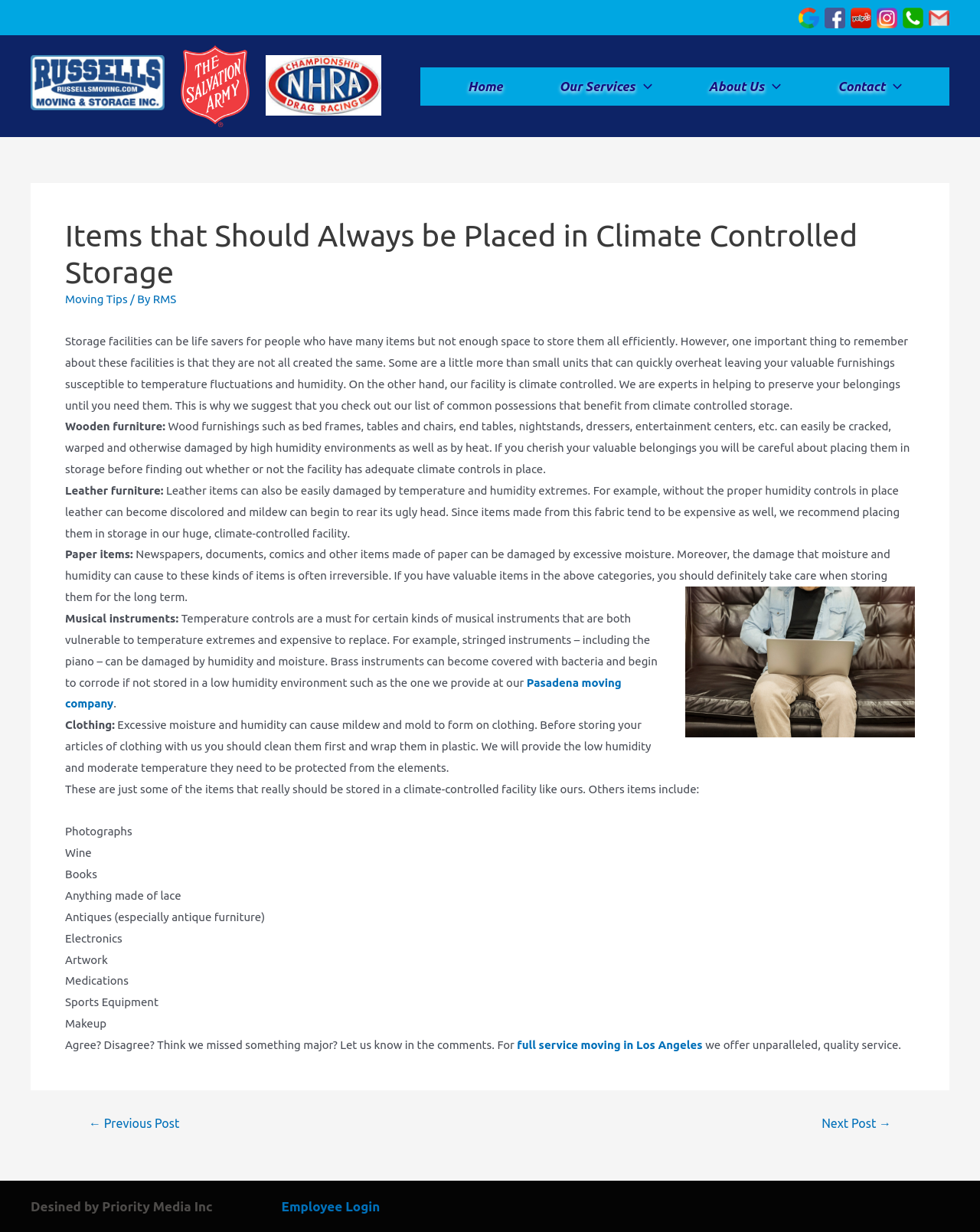Determine the bounding box coordinates of the target area to click to execute the following instruction: "Click on the 'About Us' link."

[0.694, 0.054, 0.826, 0.086]